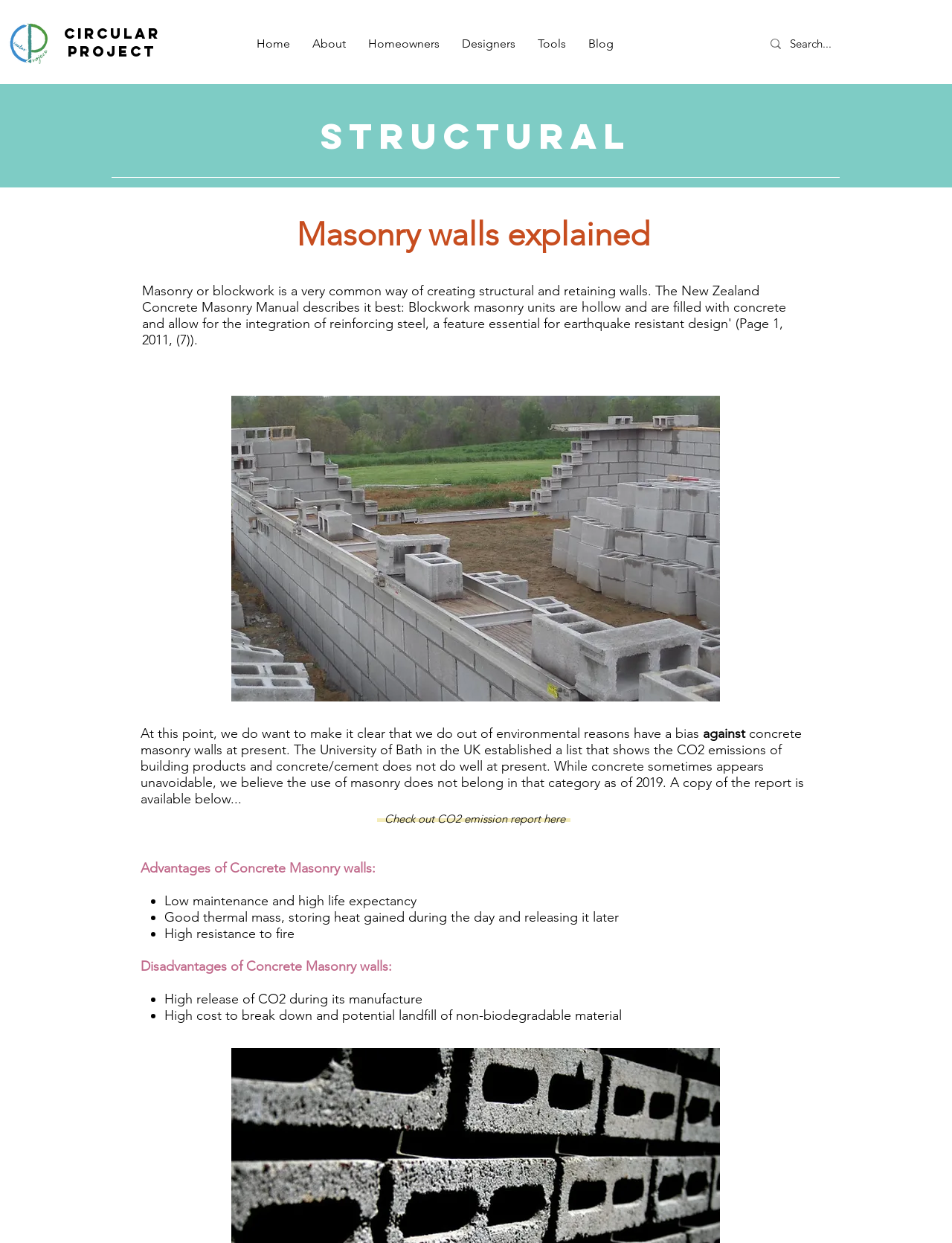What is the main topic of this webpage?
Provide a short answer using one word or a brief phrase based on the image.

Masonry walls